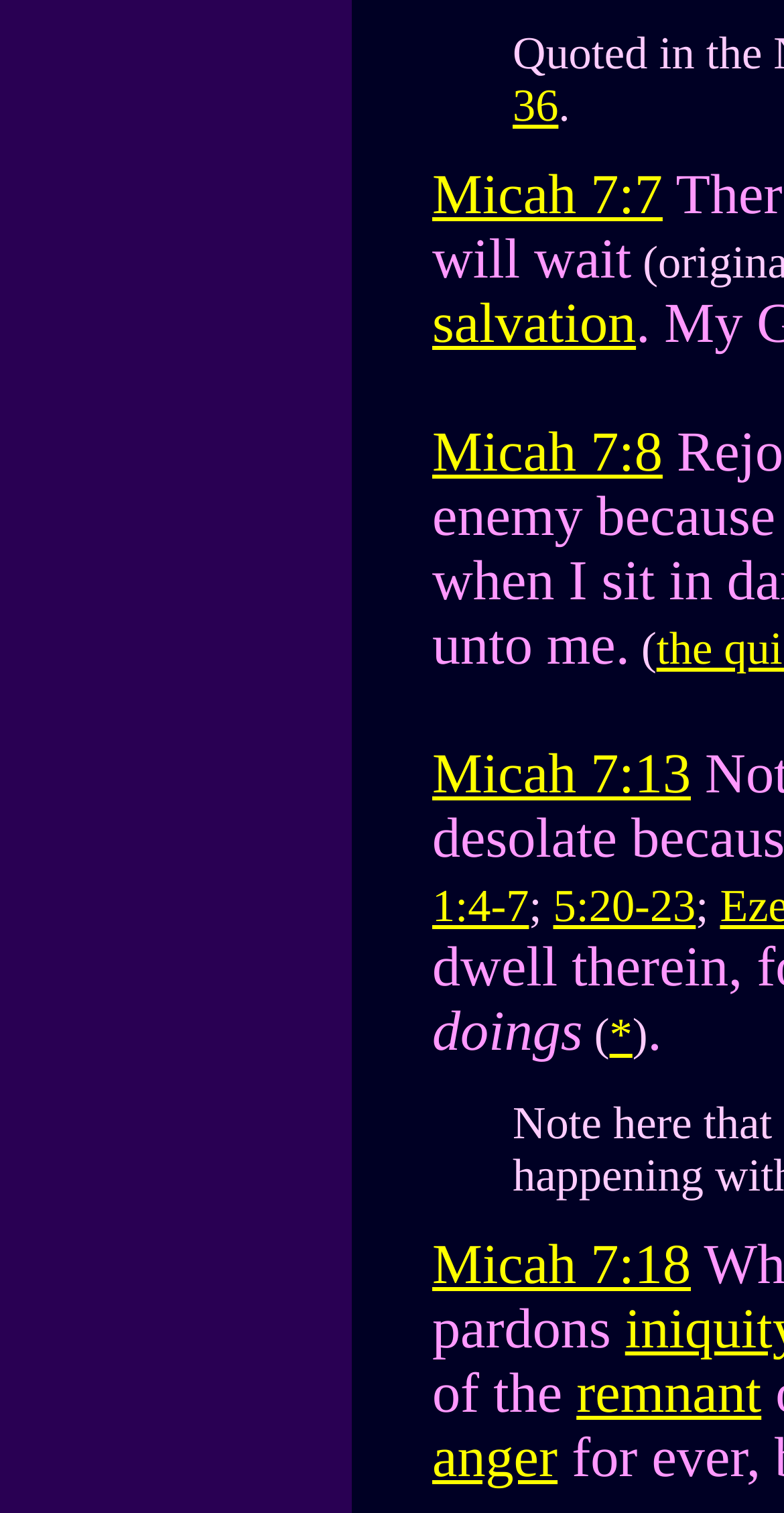Use one word or a short phrase to answer the question provided: 
What is the symbol after 'Micah 7:13'?

;